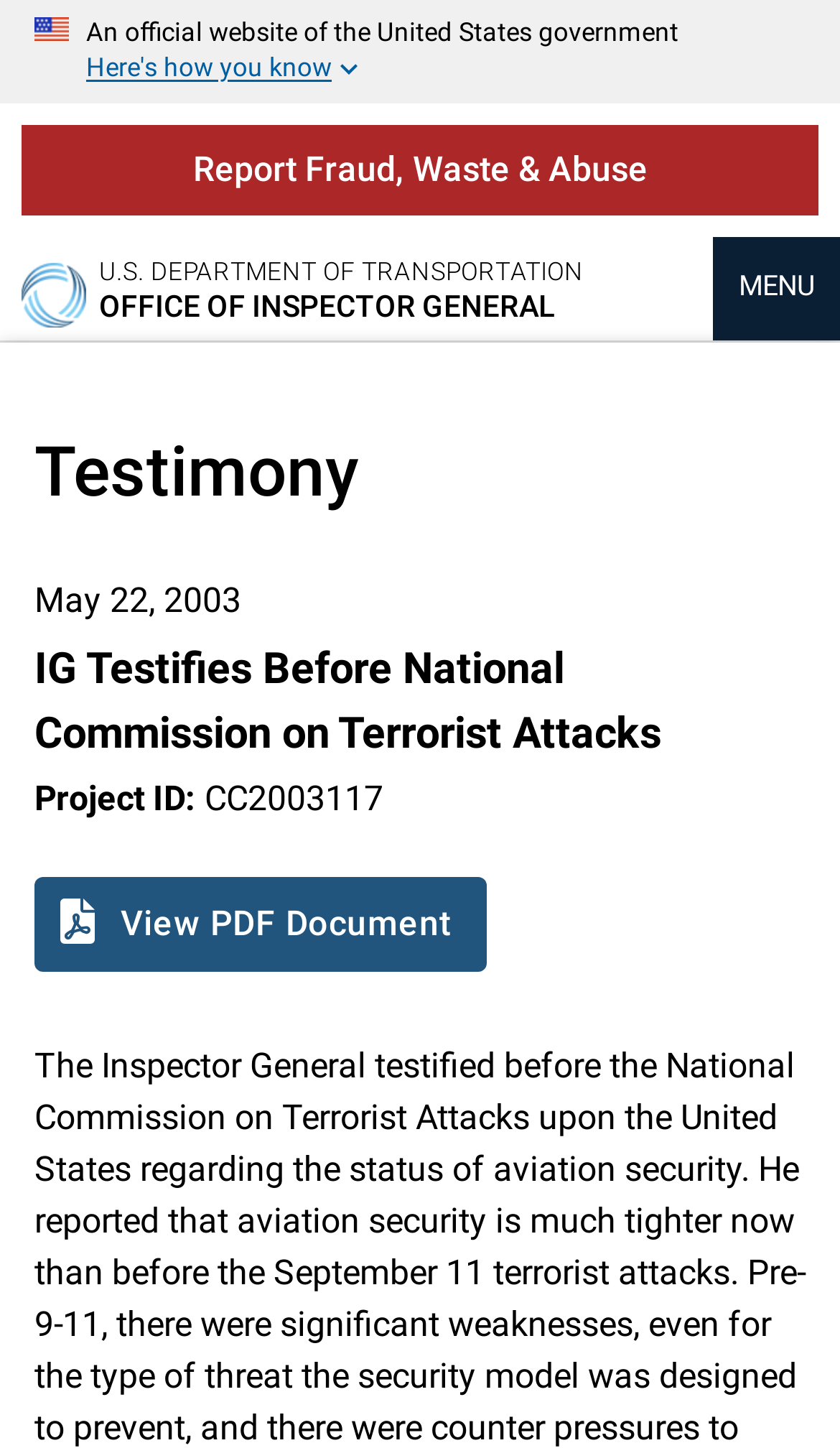Is there a button to return to the top of the page?
Using the picture, provide a one-word or short phrase answer.

Yes